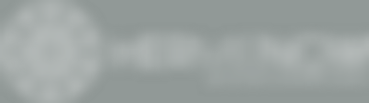What is the aesthetic of the logo's design?
Using the information from the image, answer the question thoroughly.

The caption describes the logo's design as having a sleek and modern aesthetic, which is achieved through the use of a soft, muted color palette and a subtle background.